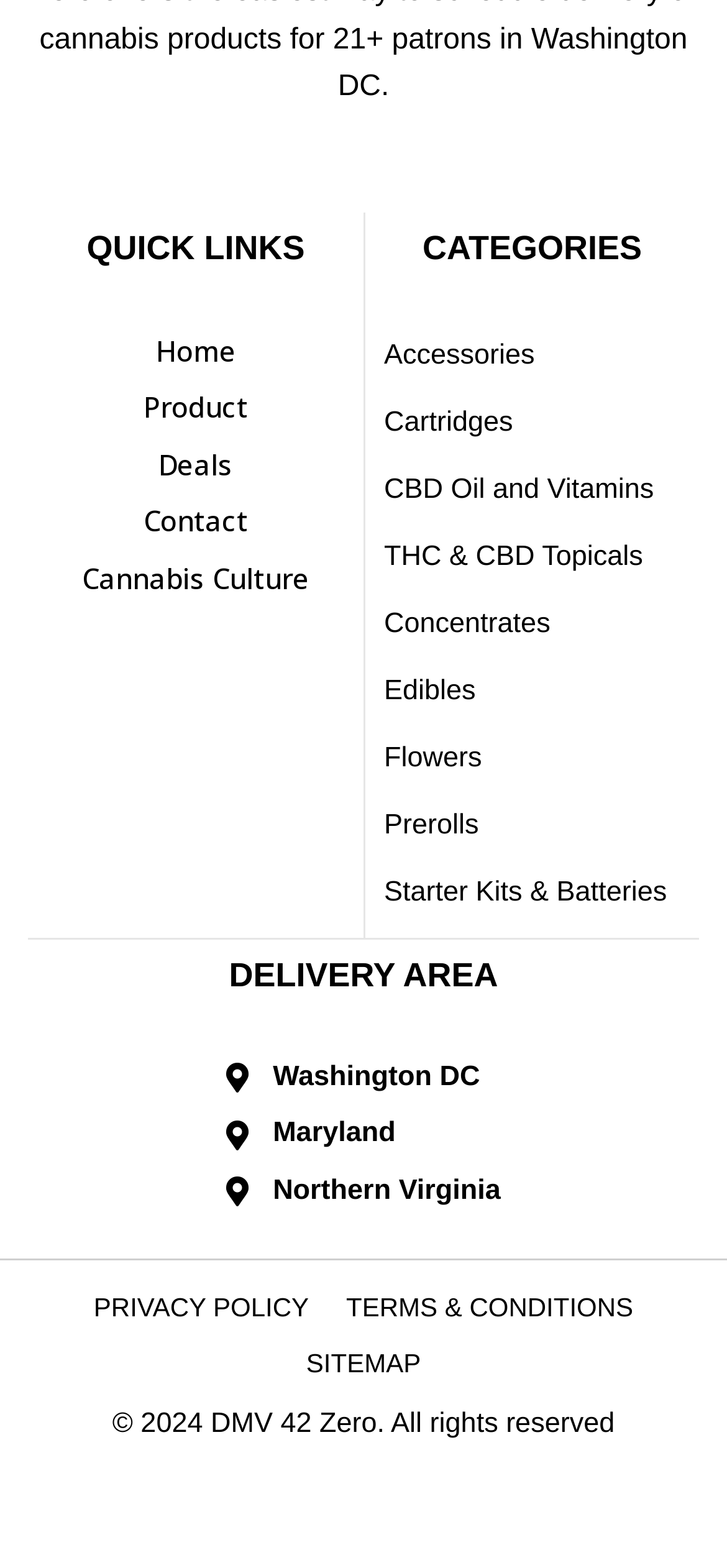What is the last link in the 'DELIVERY AREA' section?
Based on the image, provide a one-word or brief-phrase response.

Northern Virginia